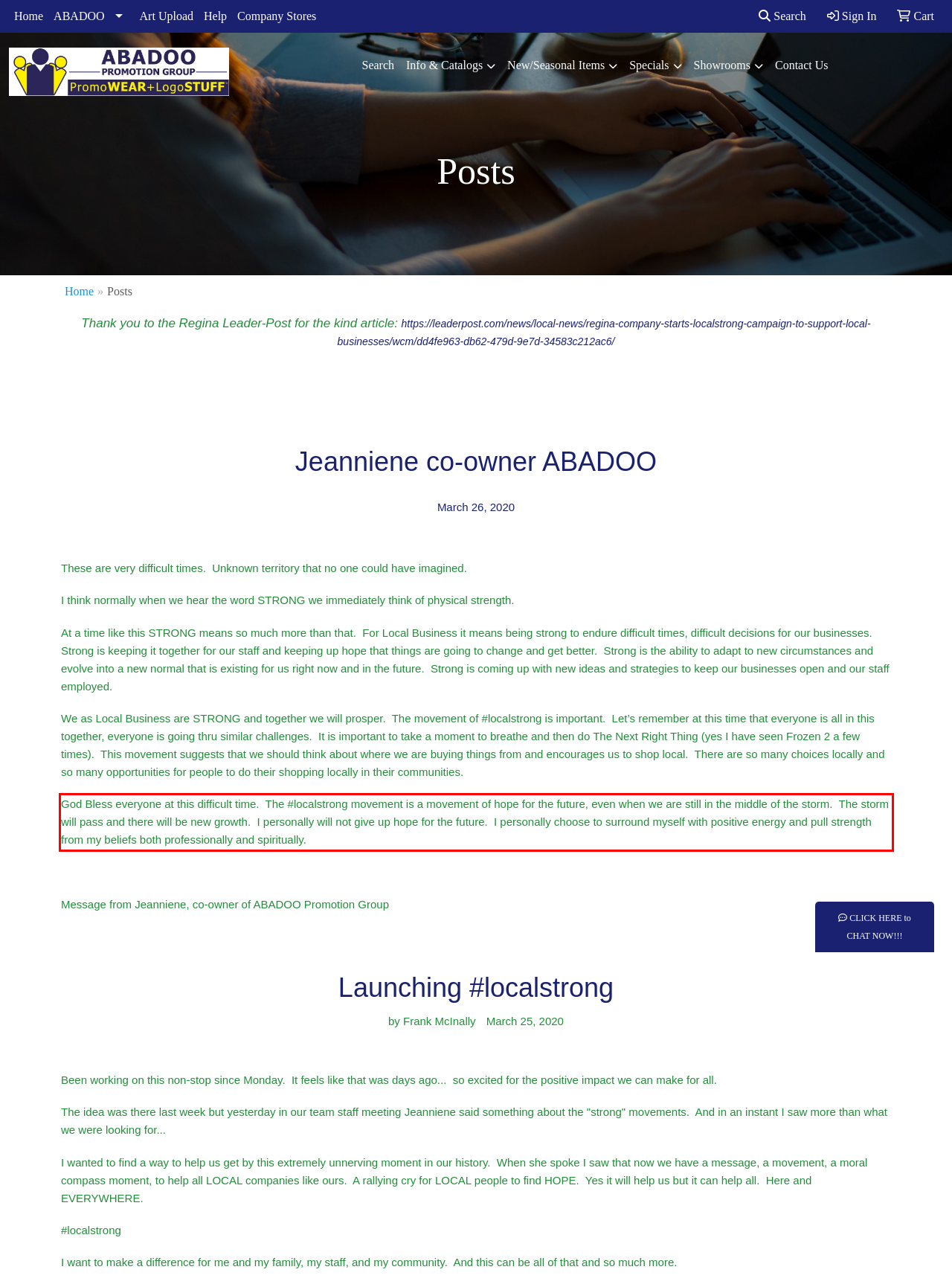Using the provided screenshot of a webpage, recognize the text inside the red rectangle bounding box by performing OCR.

God Bless everyone at this difficult time. The #localstrong movement is a movement of hope for the future, even when we are still in the middle of the storm. The storm will pass and there will be new growth. I personally will not give up hope for the future. I personally choose to surround myself with positive energy and pull strength from my beliefs both professionally and spiritually.